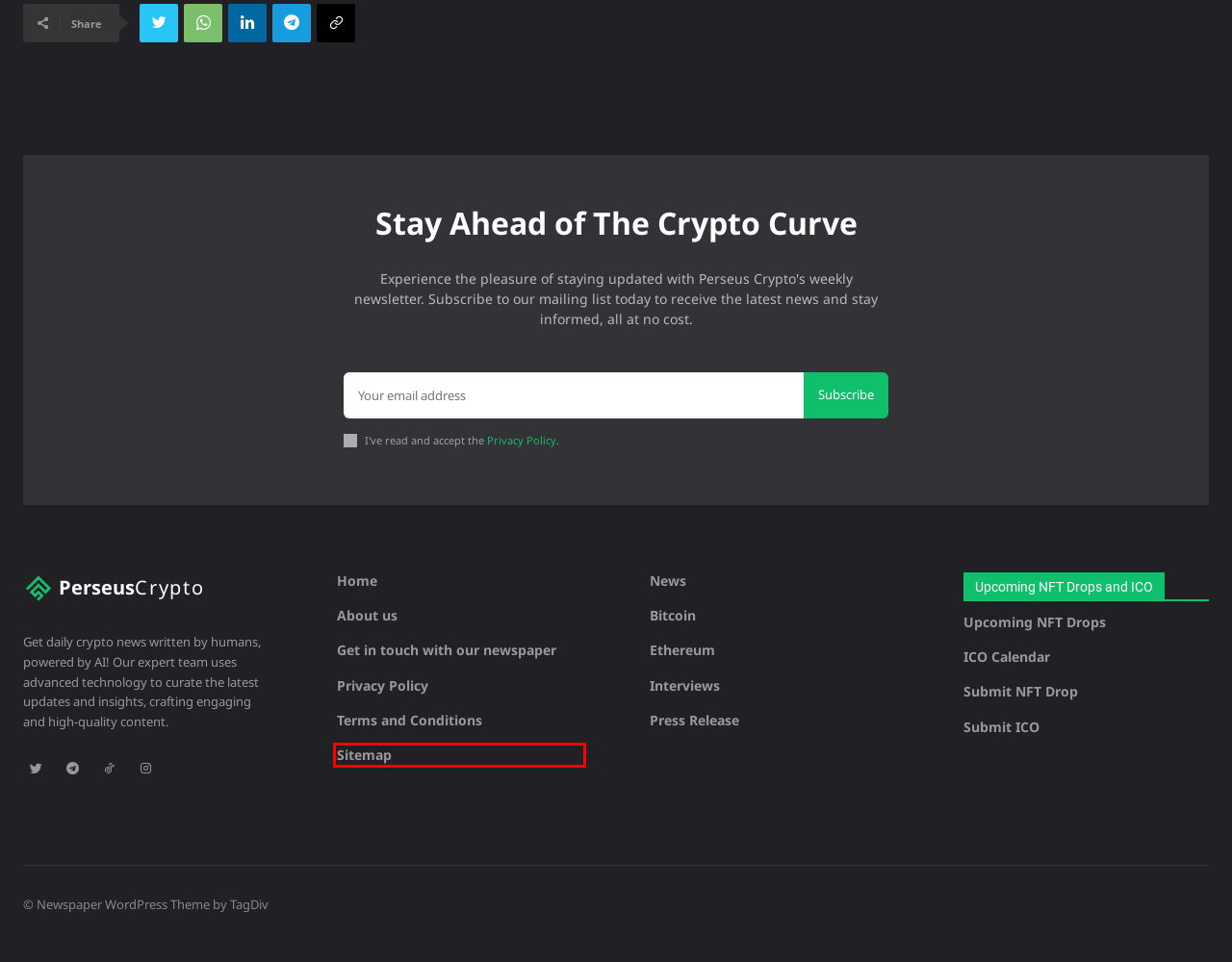Given a screenshot of a webpage with a red rectangle bounding box around a UI element, select the best matching webpage description for the new webpage that appears after clicking the highlighted element. The candidate descriptions are:
A. NFT and Cryptocurrency Interviews
B. Contact our news agency - Perseus Crypto
C. Privacy Policy - Perseus Crypto
D. Sitemap - Perseus Crypto
E. Terms and Conditions - Perseus Crypto
F. About Perseus Crypto
G. News - Perseus Crypto
H. Crypto Press Release

D